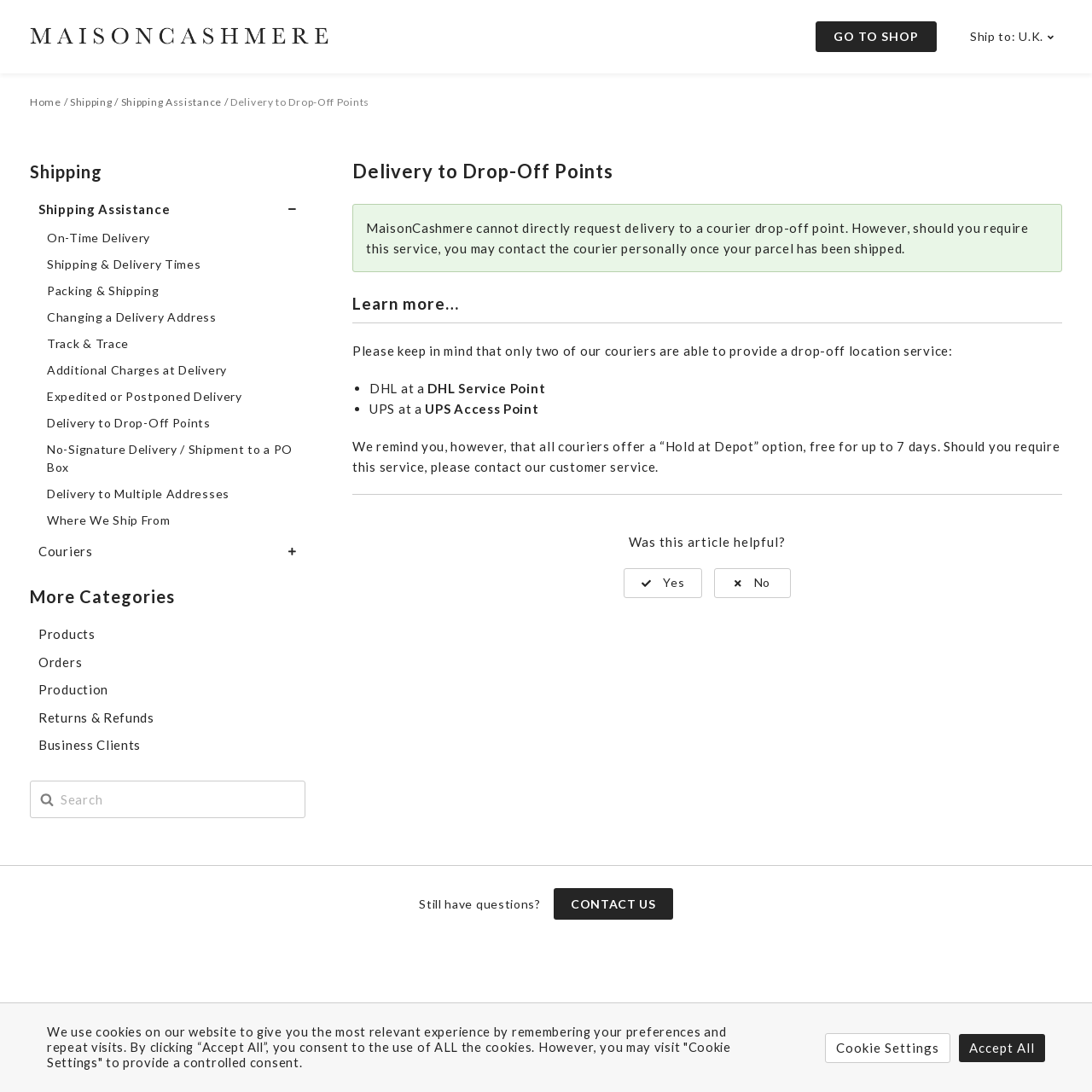Give a comprehensive overview of the webpage, including key elements.

The webpage is a help center page for MaisonCashmere, a UK-based online retailer. At the top, there is a navigation bar with links to the UK help center, a "GO TO SHOP" button, and a "Ship to: U.K." dropdown menu. Below the navigation bar, there is a layout table with links to various sections, including "Home", "Shipping", and "Shipping Assistance".

The main content of the page is divided into two sections. On the left, there is a complementary section with a heading "Shipping" and several links to related topics, such as "On-Time Delivery", "Shipping & Delivery Times", and "Delivery to Drop-Off Points". Below this section, there are links to other categories, including "Products", "Orders", and "Returns & Refunds".

On the right, there is an article section with a heading "Delivery to Drop-Off Points" and a brief description of the service. The article explains that MaisonCashmere cannot directly request delivery to a courier drop-off point, but customers can contact the courier personally once their parcel has been shipped. The article also provides more information about the service, including the fact that only two of their couriers offer a drop-off location service: DHL and UPS.

At the bottom of the article, there is a section asking if the article was helpful, with "Yes" and "No" buttons. Below this section, there is a content info section with a link to "CONTACT US" and a message about cookies on the website. Finally, there are two buttons at the very bottom of the page: "Cookie Settings" and "Accept All".